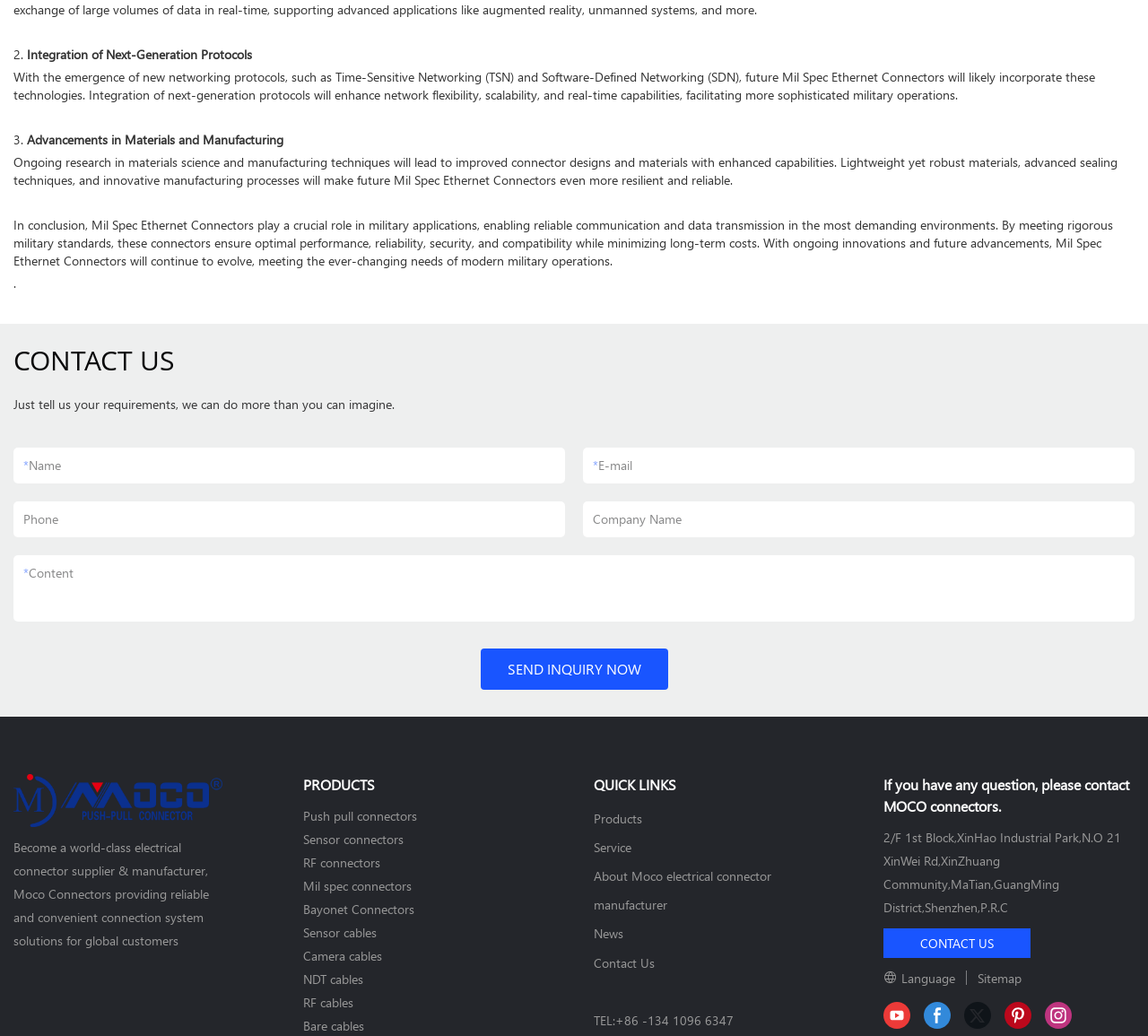For the following element description, predict the bounding box coordinates in the format (top-left x, top-left y, bottom-right x, bottom-right y). All values should be floating point numbers between 0 and 1. Description: Mil spec connectors

[0.264, 0.846, 0.359, 0.863]